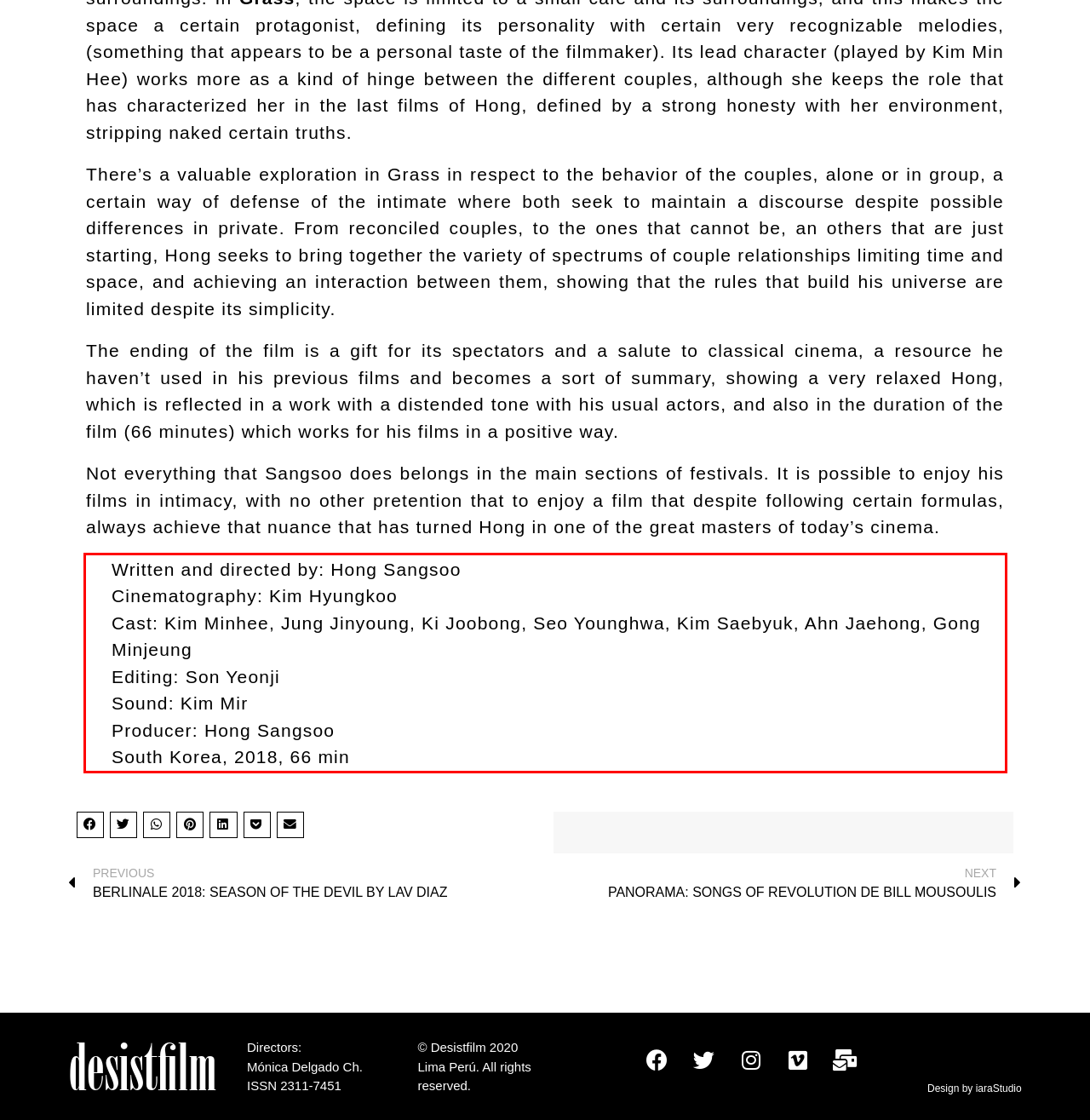Using OCR, extract the text content found within the red bounding box in the given webpage screenshot.

Written and directed by: Hong Sangsoo Cinematography: Kim Hyungkoo Cast: Kim Minhee, Jung Jinyoung, Ki Joobong, Seo Younghwa, Kim Saebyuk, Ahn Jaehong, Gong Minjeung Editing: Son Yeonji Sound: Kim Mir Producer: Hong Sangsoo South Korea, 2018, 66 min